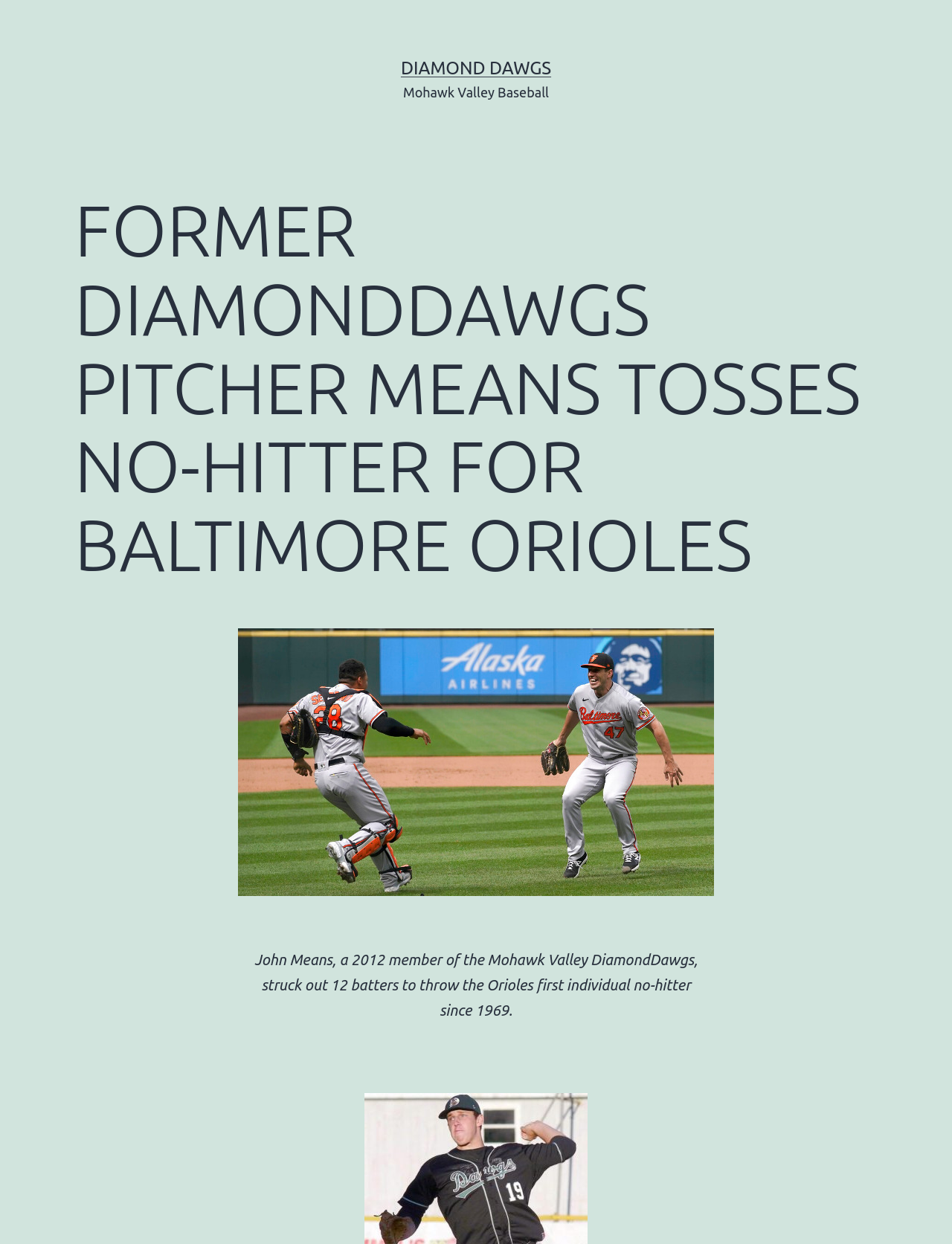What is the name of the baseball team?
Examine the screenshot and reply with a single word or phrase.

Orioles